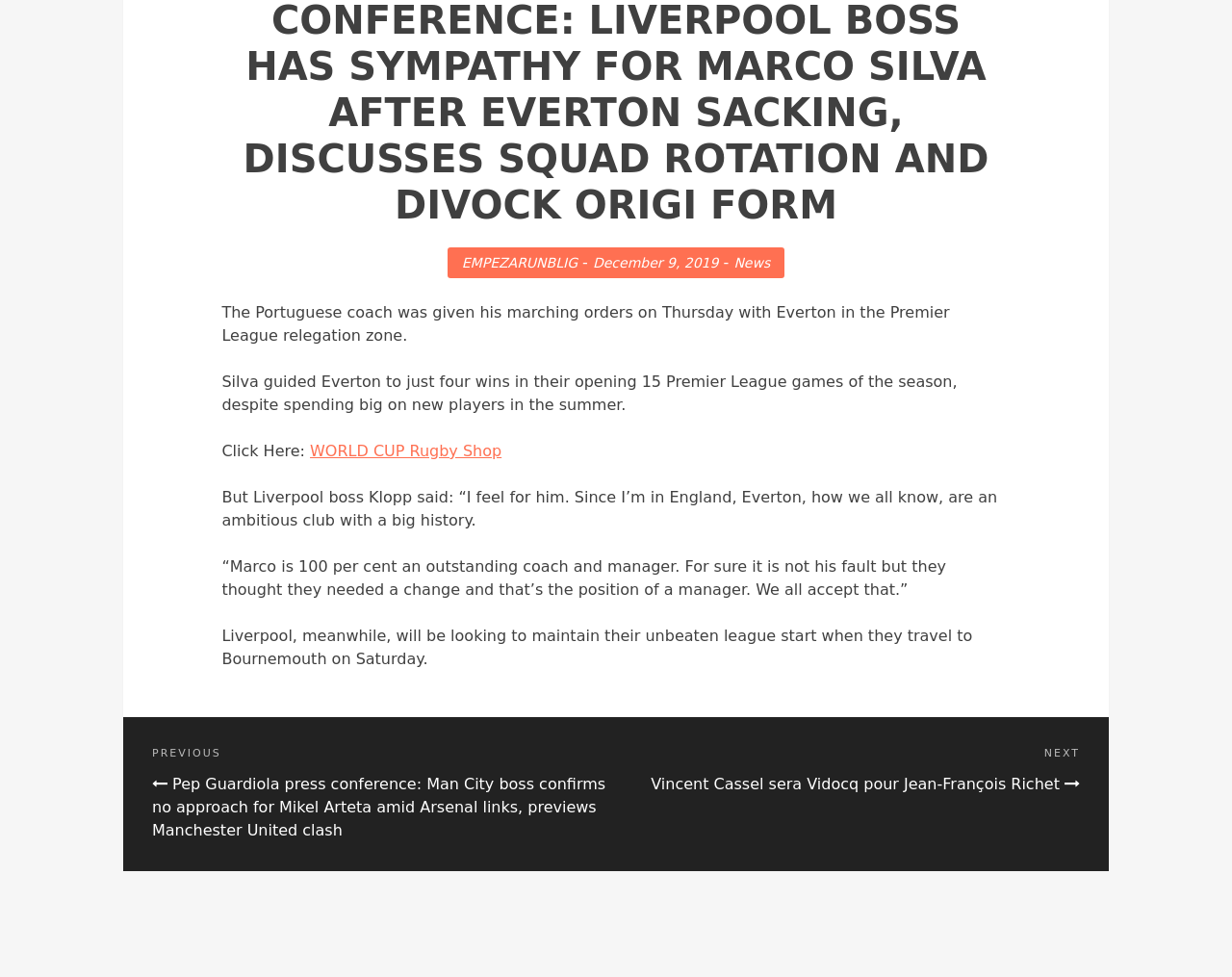Identify the bounding box of the UI element that matches this description: "WORLD CUP Rugby Shop".

[0.252, 0.452, 0.407, 0.471]